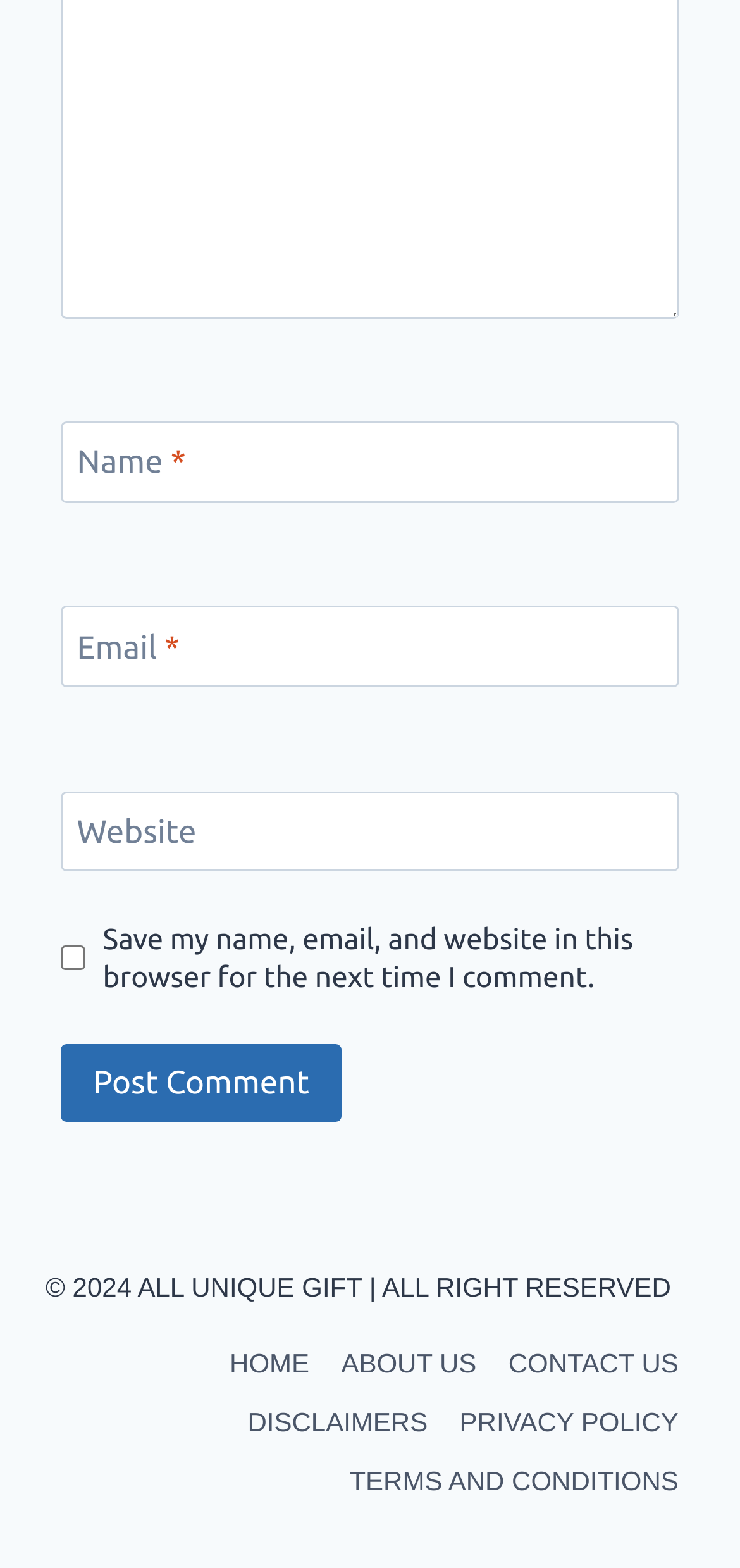Please provide a brief answer to the following inquiry using a single word or phrase:
What is the label of the checkbox?

Save my name, email, and website in this browser for the next time I comment.